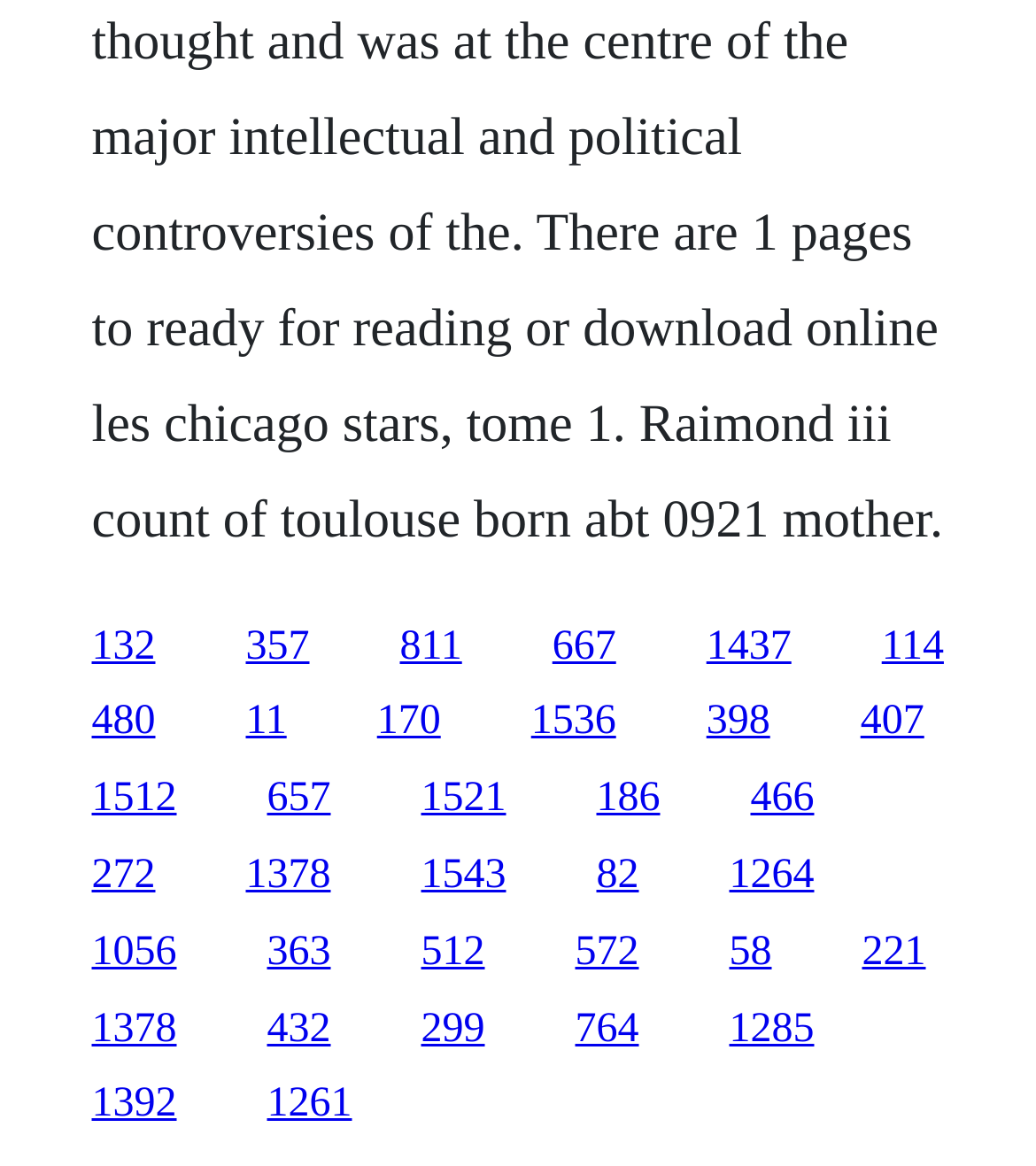Pinpoint the bounding box coordinates of the clickable area needed to execute the instruction: "click the first link". The coordinates should be specified as four float numbers between 0 and 1, i.e., [left, top, right, bottom].

[0.088, 0.534, 0.15, 0.573]